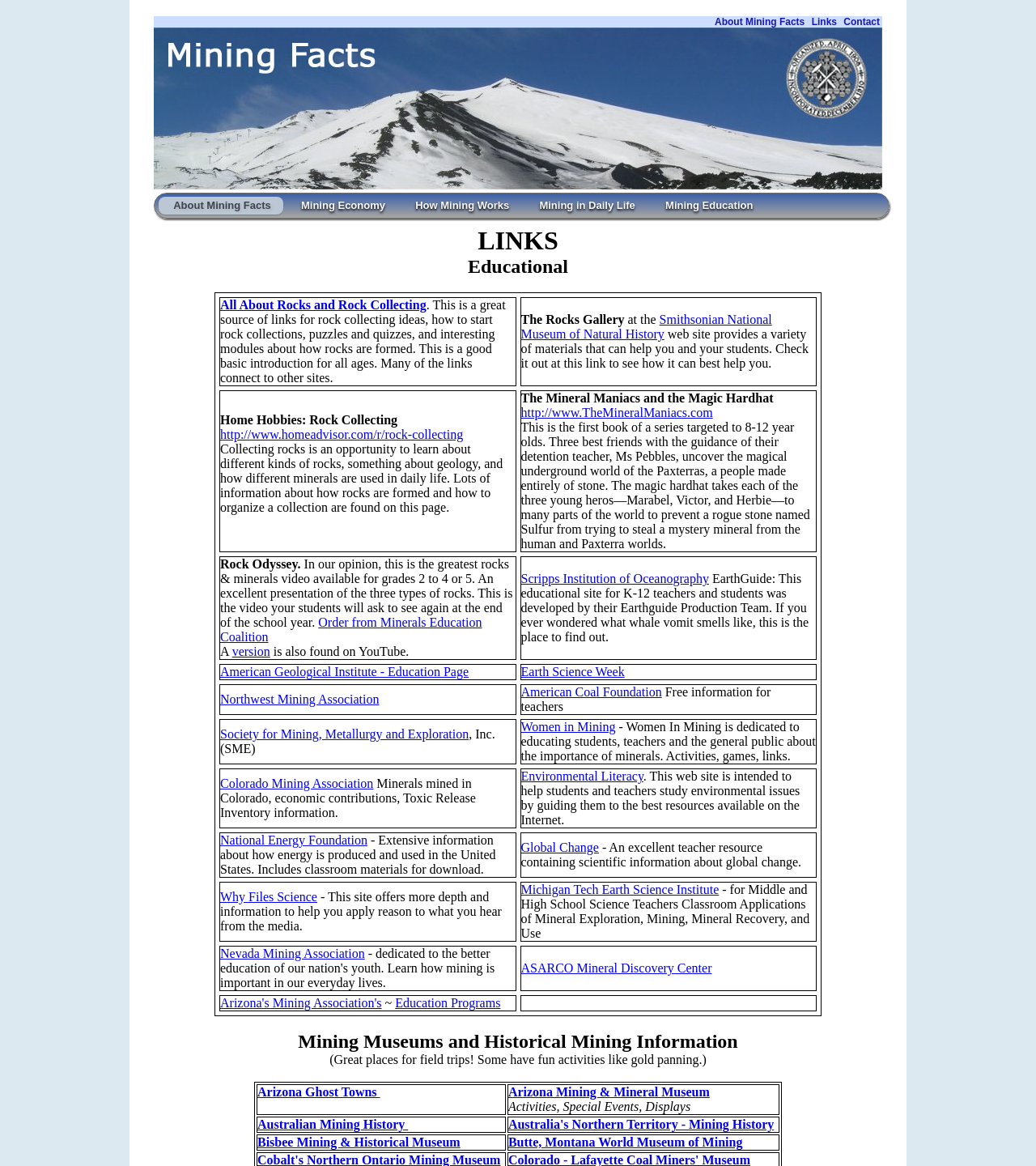Identify the bounding box coordinates for the region of the element that should be clicked to carry out the instruction: "Click on 'About Mining Facts'". The bounding box coordinates should be four float numbers between 0 and 1, i.e., [left, top, right, bottom].

[0.69, 0.012, 0.777, 0.026]